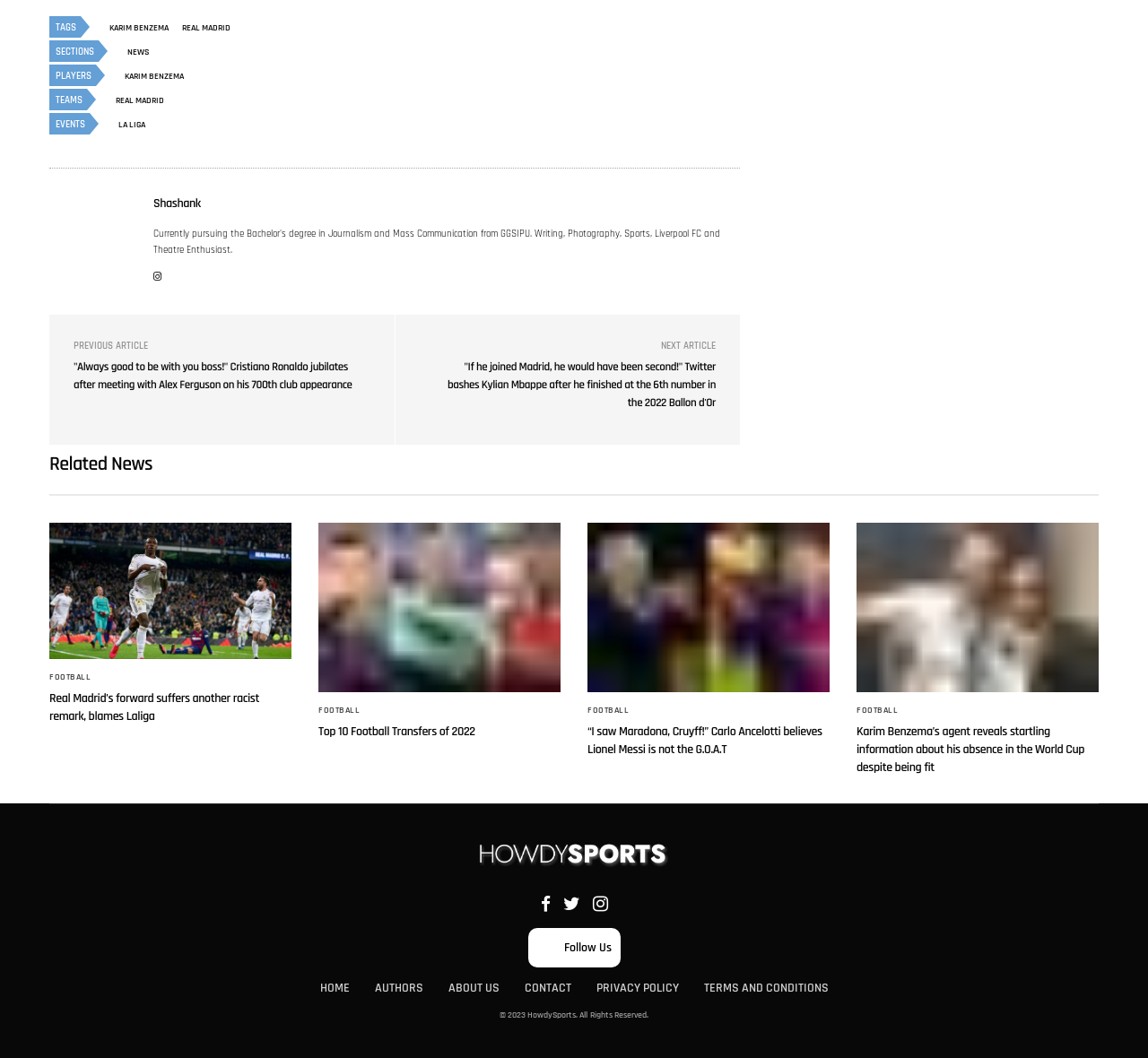What is the topic of the article with the title '“I saw Maradona, Cruyff!” Carlo Ancelotti believes Lionel Messi is not the G.O.A.T'?
Can you provide an in-depth and detailed response to the question?

The topic of the article can be inferred from the title and the category 'FOOTBALL' mentioned below the title. The article is about Carlo Ancelotti's opinion on Lionel Messi not being the greatest of all time in football.